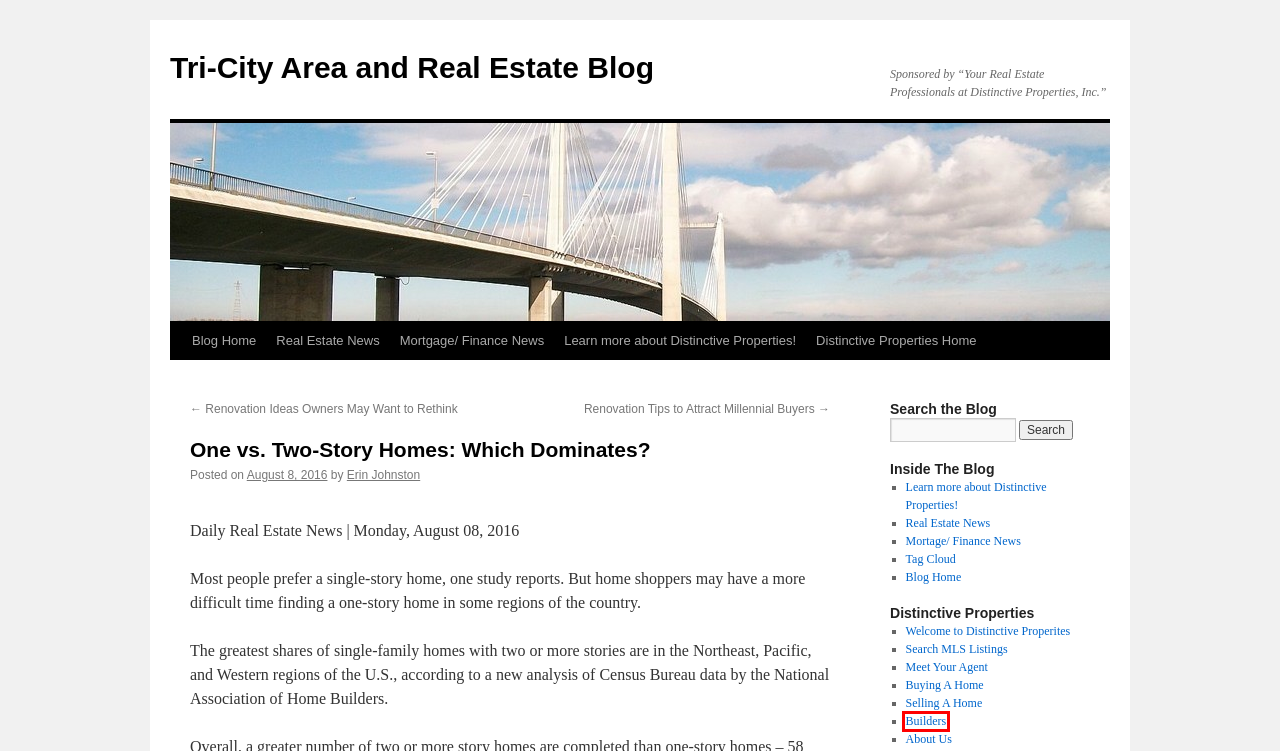Look at the screenshot of a webpage with a red bounding box and select the webpage description that best corresponds to the new page after clicking the element in the red box. Here are the options:
A. Distinctive Properties Thinking of Buying?
B. Distinctive Properties Our Philosophy
C. Tri-City Area and Real Estate Blog
D. Distinctive Properties Builders We Work With
E. Distinctive Properties Tri-Cities WA Real Estate Listings - Homes - Lots - Farms and More!
F. Distinctive Properties Our Brokers
G. Renovation Ideas Owners May Want to Rethink | Tri-City Area and Real Estate Blog
H. Distinctive Properties Agency for Sellers

D